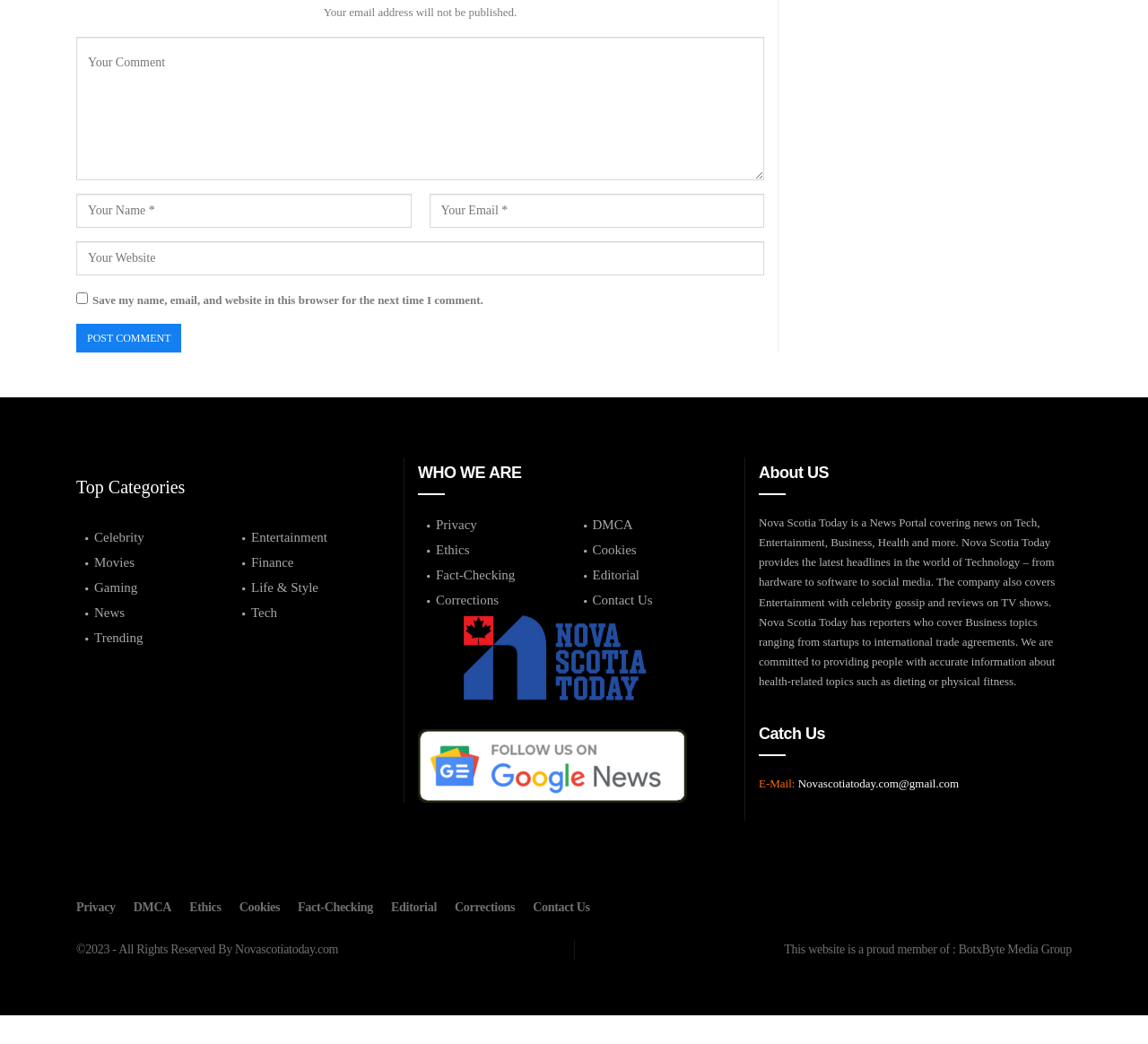Pinpoint the bounding box coordinates of the clickable area needed to execute the instruction: "Click the Post Comment button". The coordinates should be specified as four float numbers between 0 and 1, i.e., [left, top, right, bottom].

[0.066, 0.31, 0.158, 0.338]